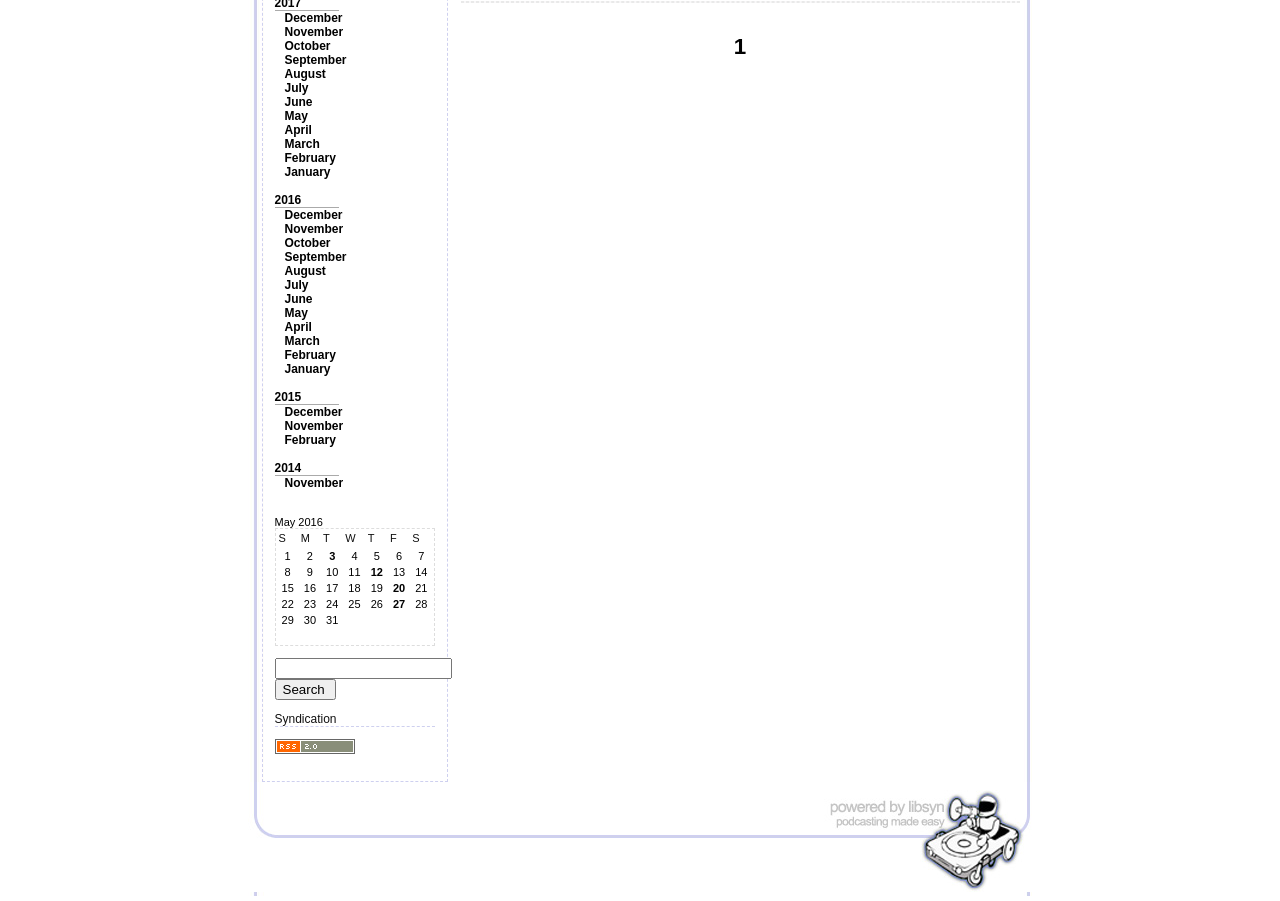Identify and provide the bounding box for the element described by: "parent_node: Categories".

[0.214, 0.825, 0.277, 0.84]